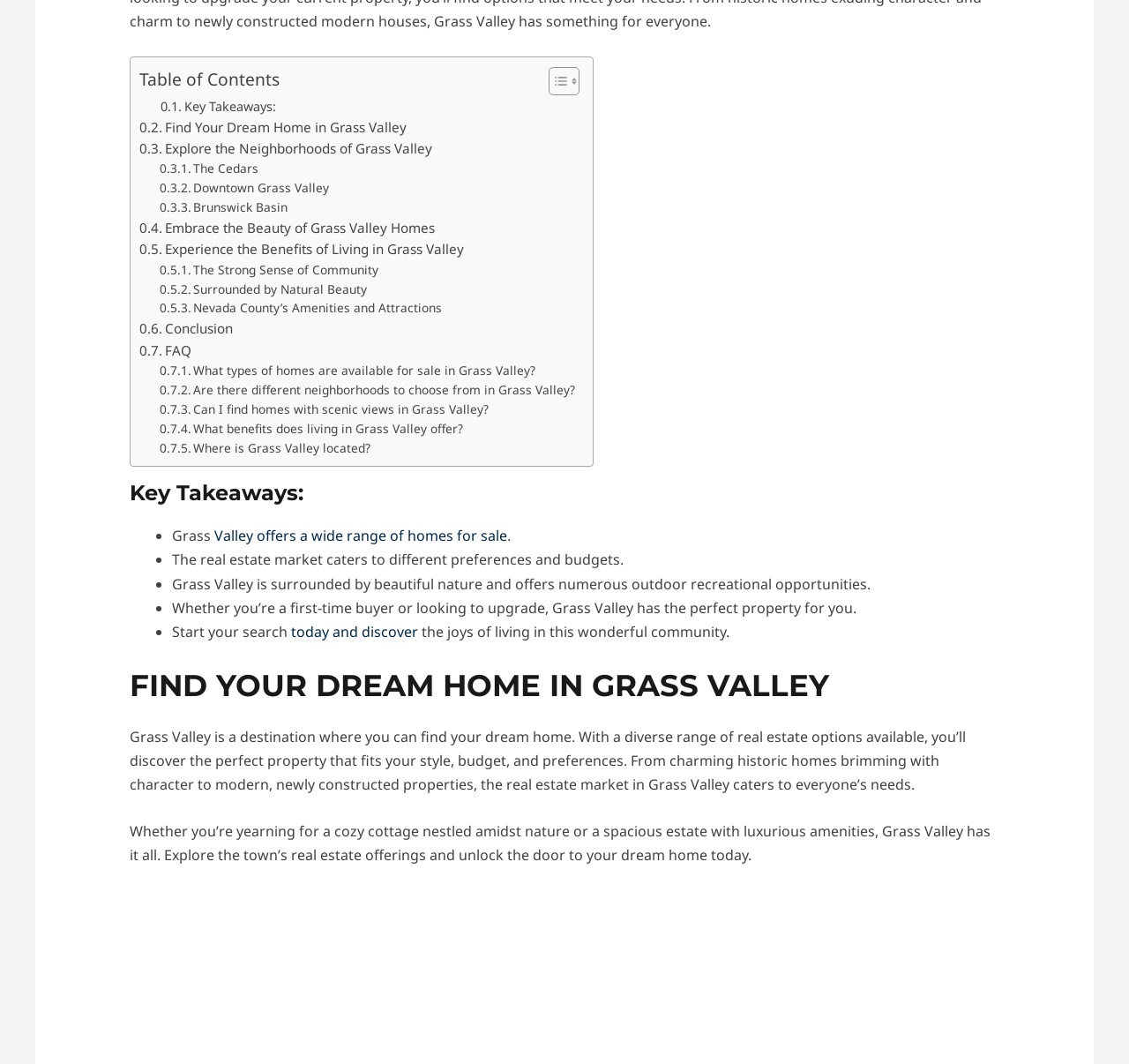Please reply to the following question with a single word or a short phrase:
What type of homes are available in Grass Valley?

Diverse range